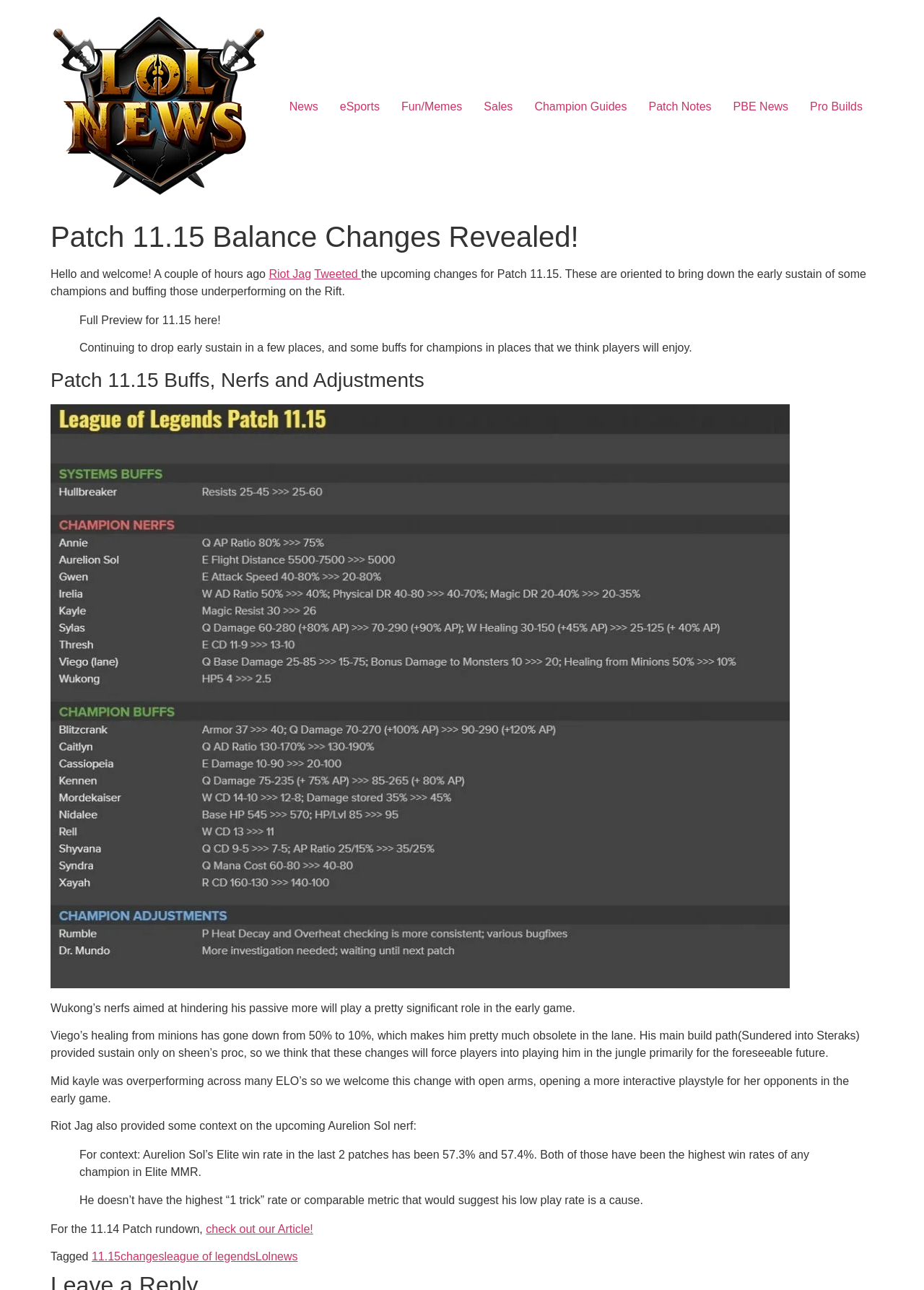Identify and provide the title of the webpage.

Patch 11.15 Balance Changes Revealed!